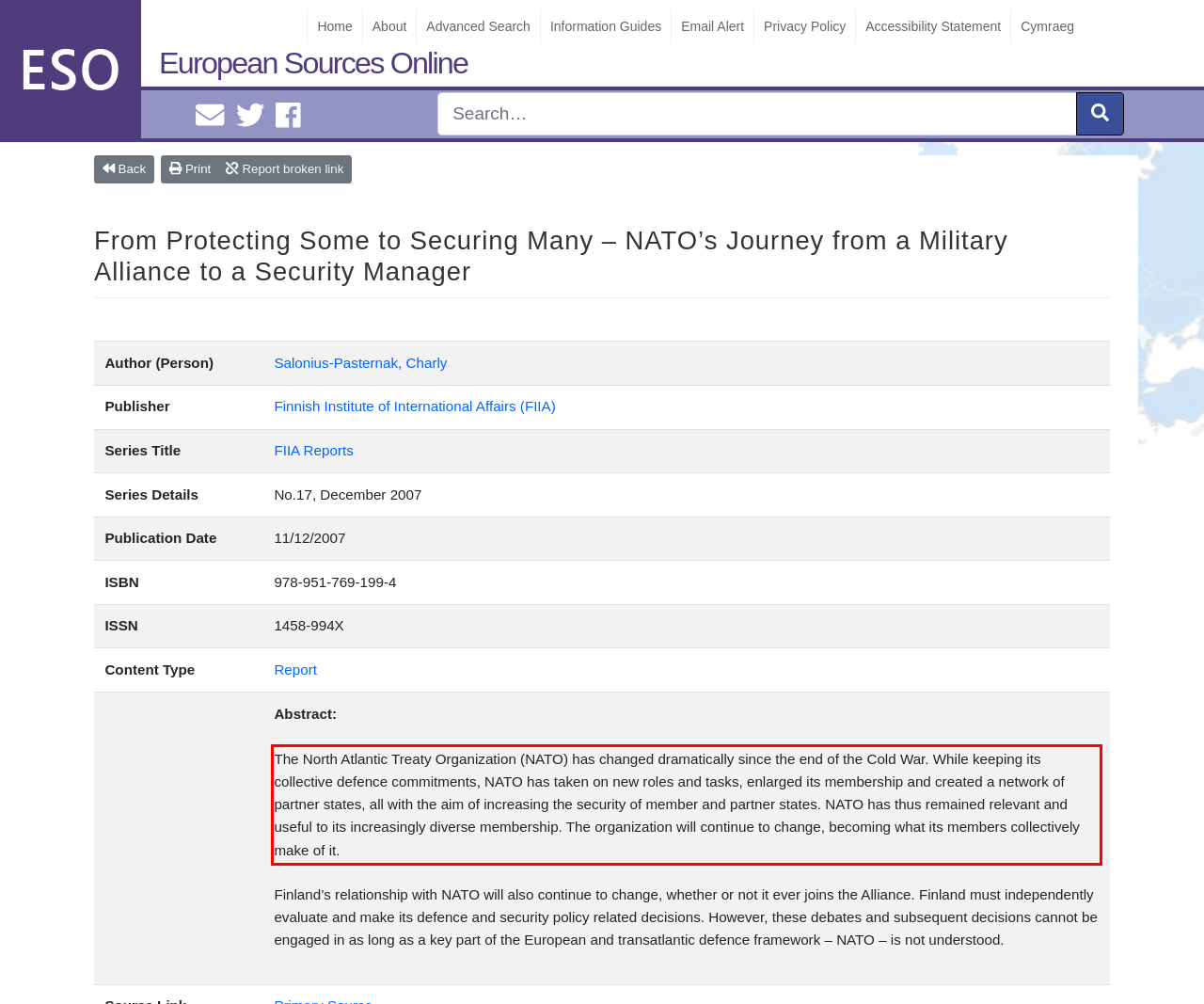Perform OCR on the text inside the red-bordered box in the provided screenshot and output the content.

The North Atlantic Treaty Organization (NATO) has changed dramatically since the end of the Cold War. While keeping its collective defence commitments, NATO has taken on new roles and tasks, enlarged its membership and created a network of partner states, all with the aim of increasing the security of member and partner states. NATO has thus remained relevant and useful to its increasingly diverse membership. The organization will continue to change, becoming what its members collectively make of it.